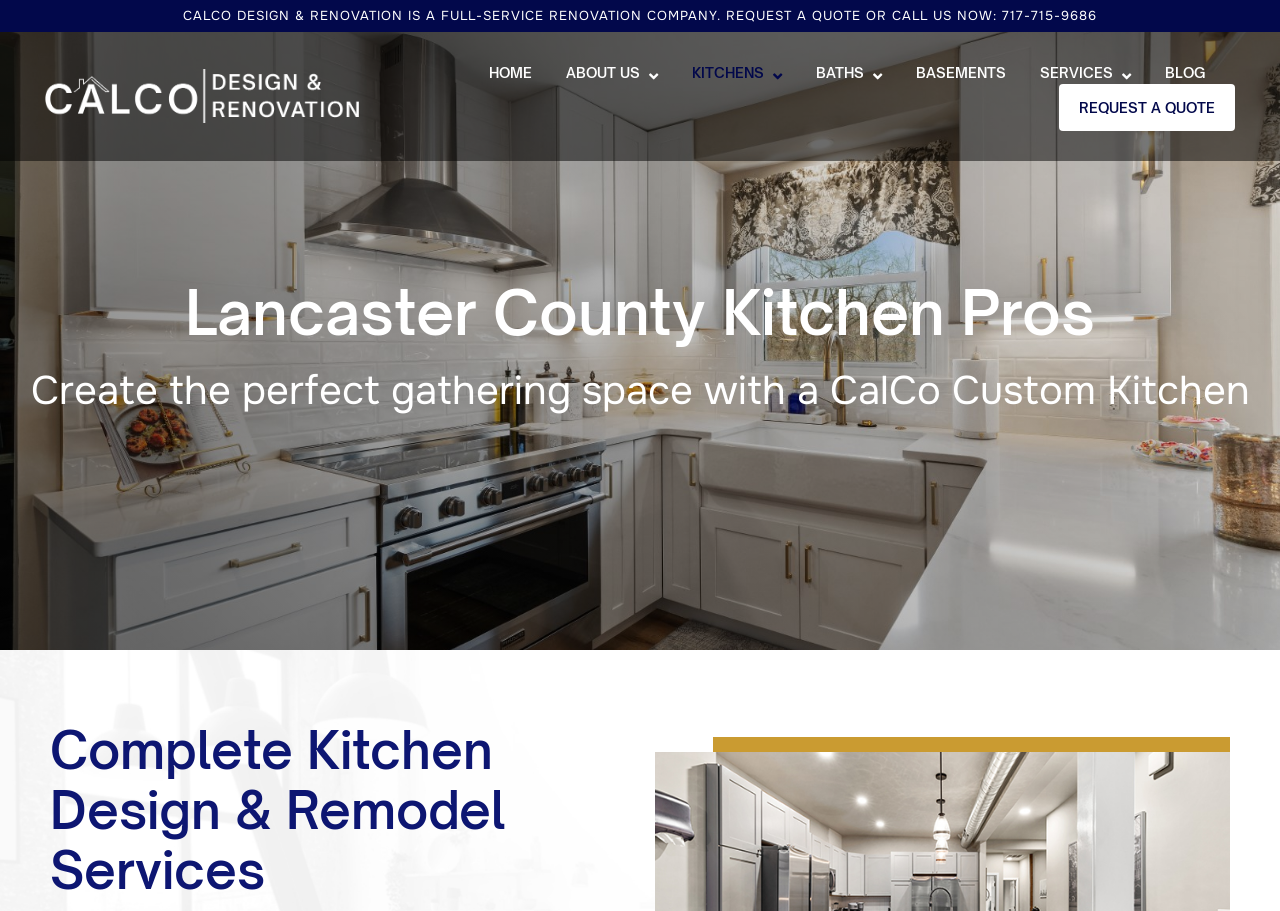Using details from the image, please answer the following question comprehensively:
What is the location of Calco Design?

The location can be found in the static text 'Lancaster County Kitchen Pros' on the webpage, which suggests that Calco Design is based in Lancaster County.